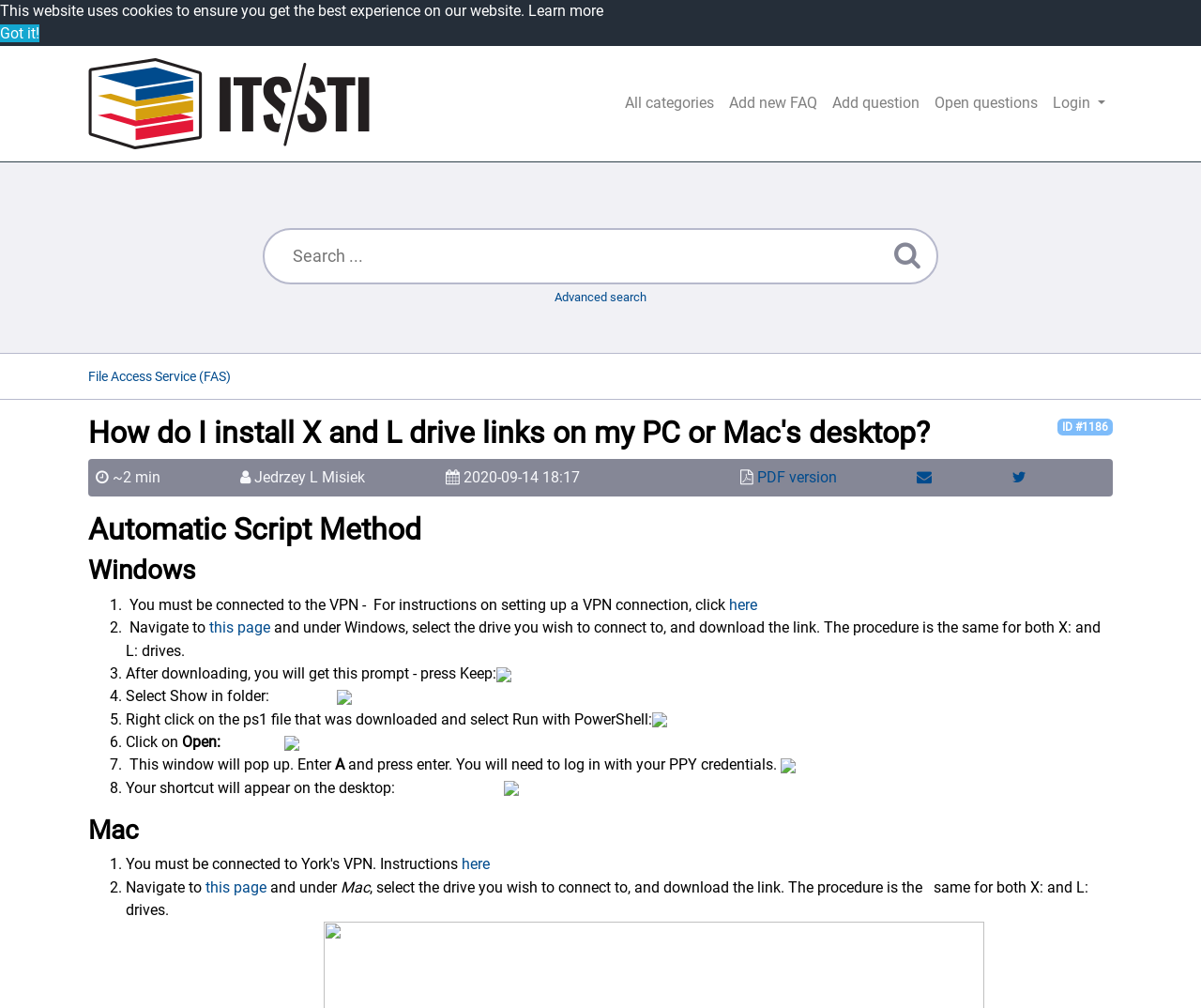Please answer the following question using a single word or phrase: 
What is the alternative to the Automatic Script Method?

None